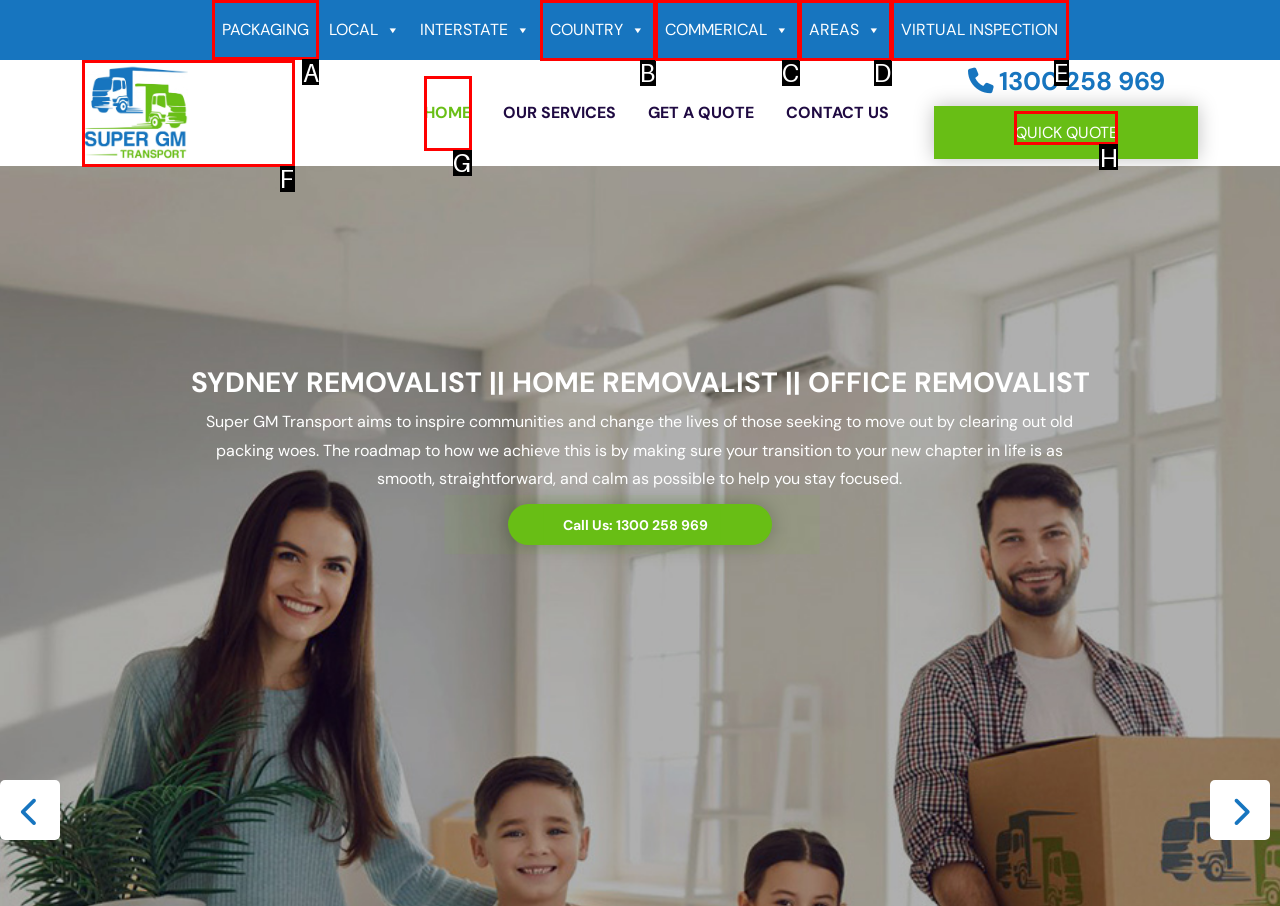Determine which UI element you should click to perform the task: Click PACKAGING
Provide the letter of the correct option from the given choices directly.

A